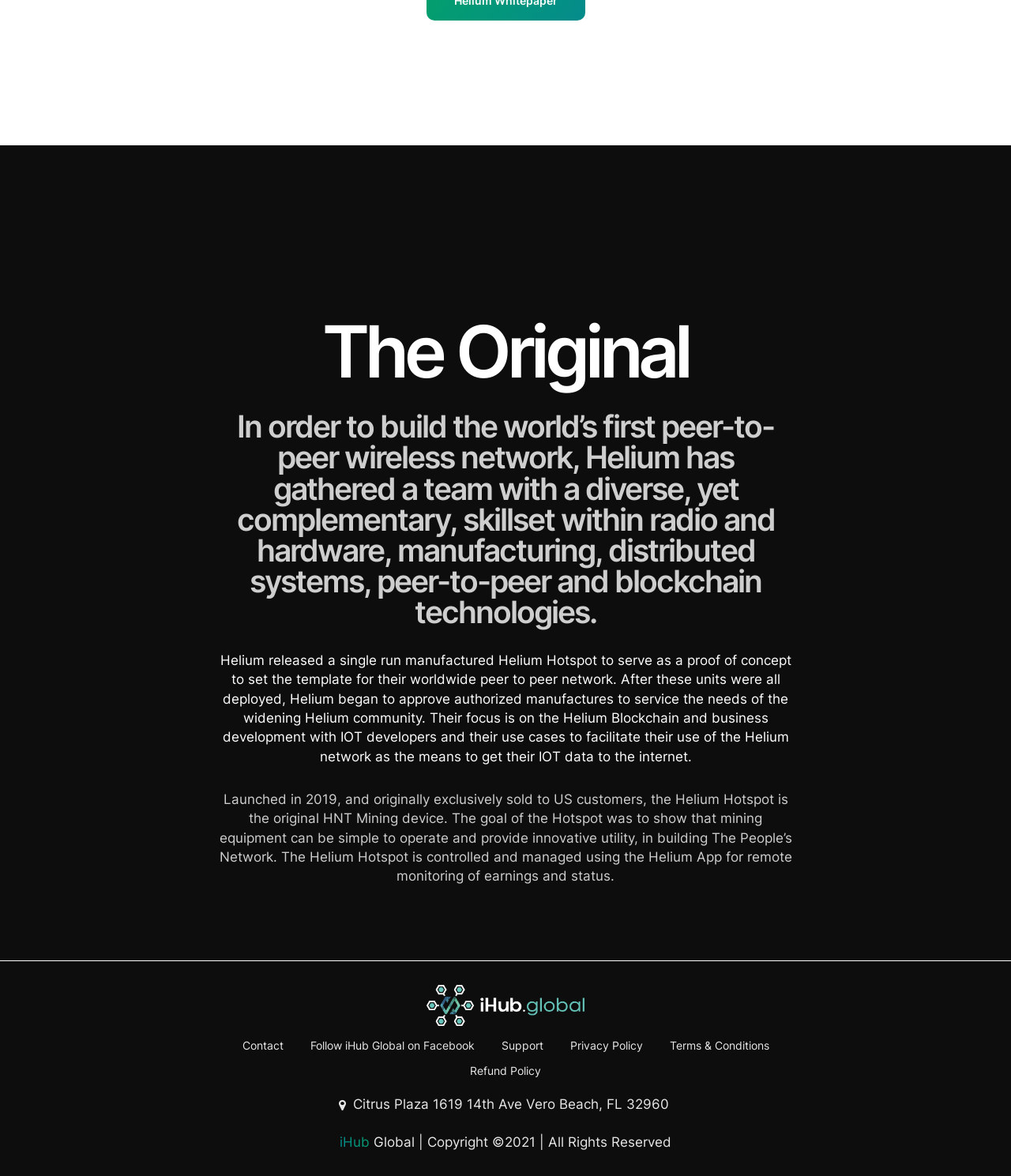Provide a short answer using a single word or phrase for the following question: 
What is the focus of Helium's business development?

IOT developers